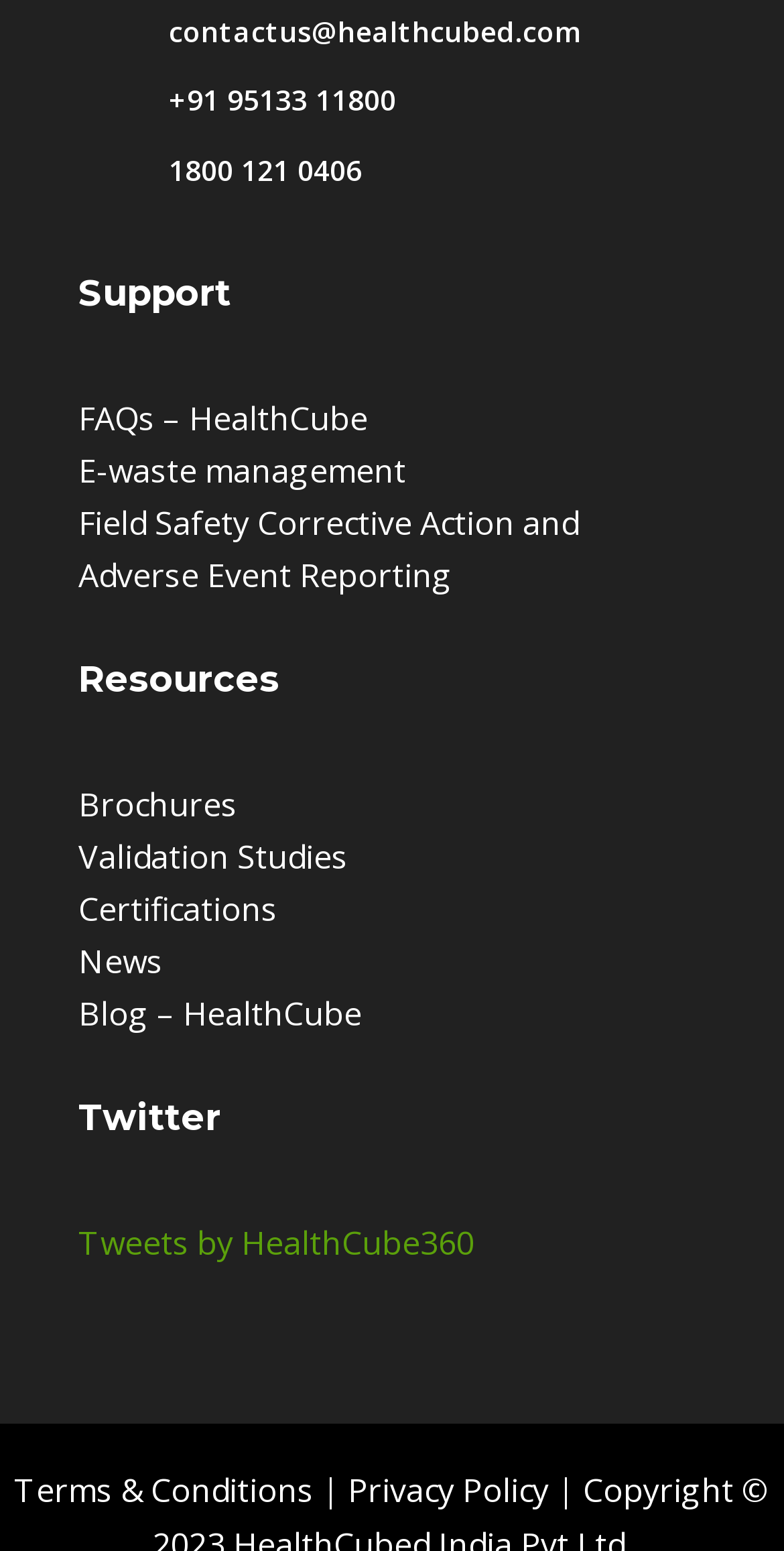How many links are under the 'Support' heading?
Answer with a single word or short phrase according to what you see in the image.

3